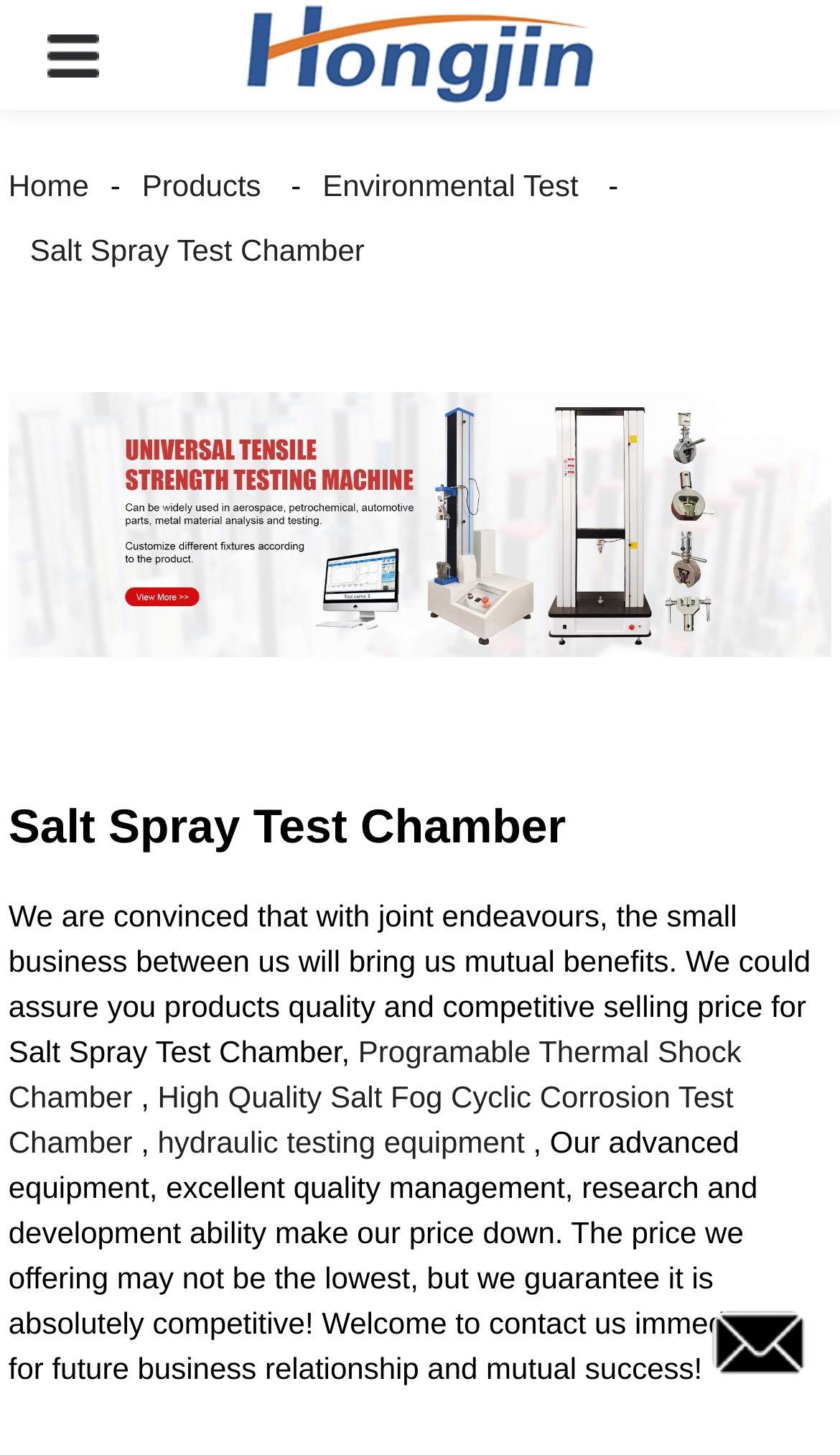Please provide the bounding box coordinates for the element that needs to be clicked to perform the instruction: "Click the 'Next item in carousel' button". The coordinates must consist of four float numbers between 0 and 1, formatted as [left, top, right, bottom].

[0.862, 0.336, 0.949, 0.386]